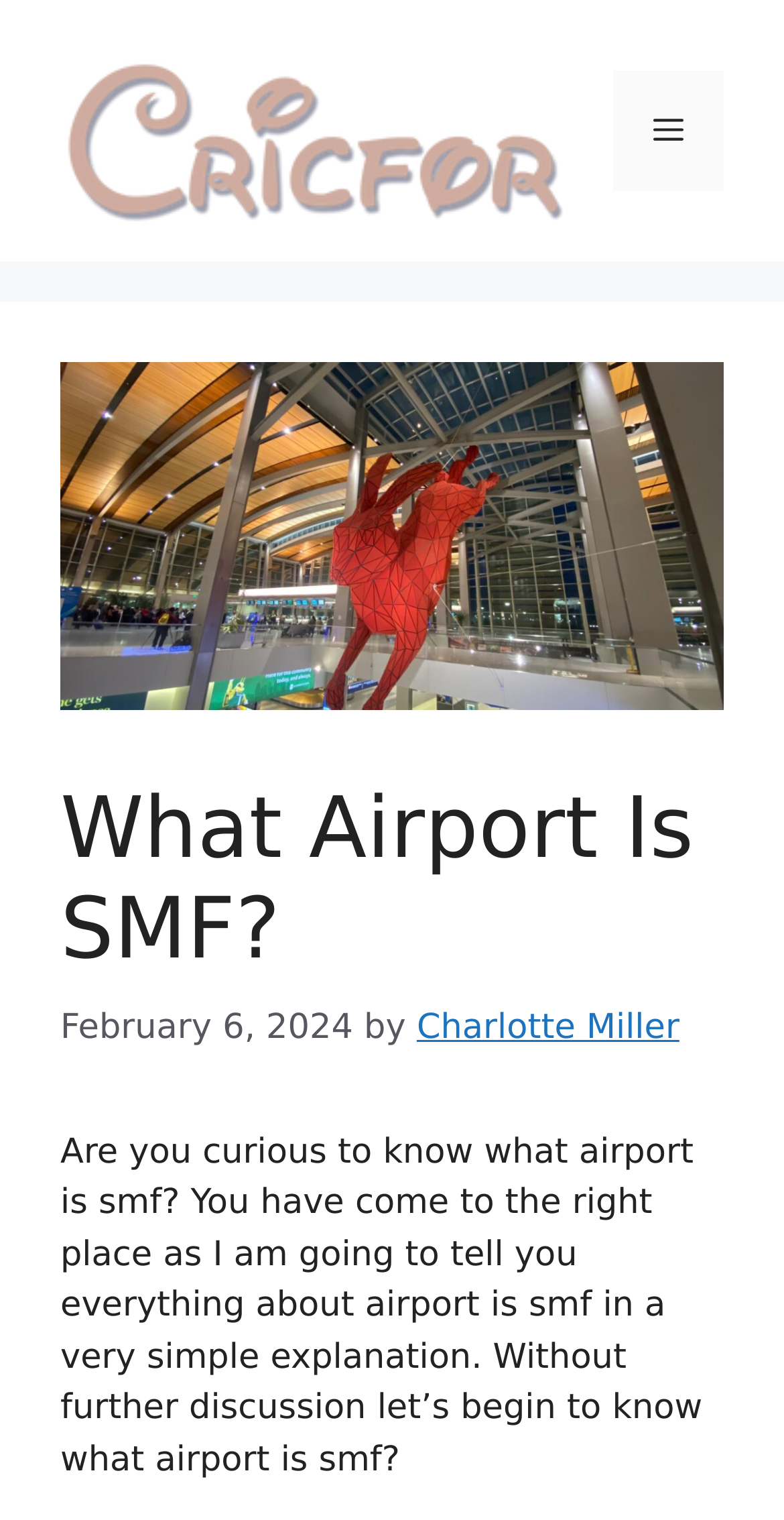Please answer the following question using a single word or phrase: 
Who is the author of the article?

Charlotte Miller